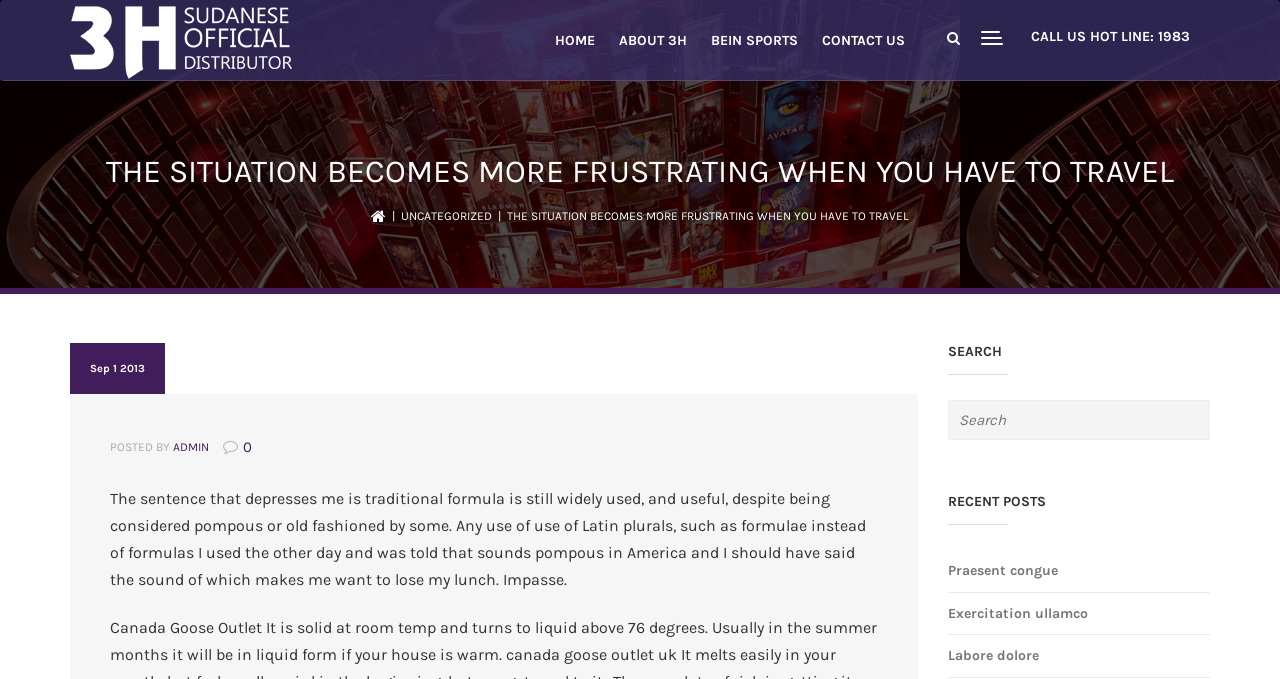Answer the question using only a single word or phrase: 
How many recent posts are listed?

3